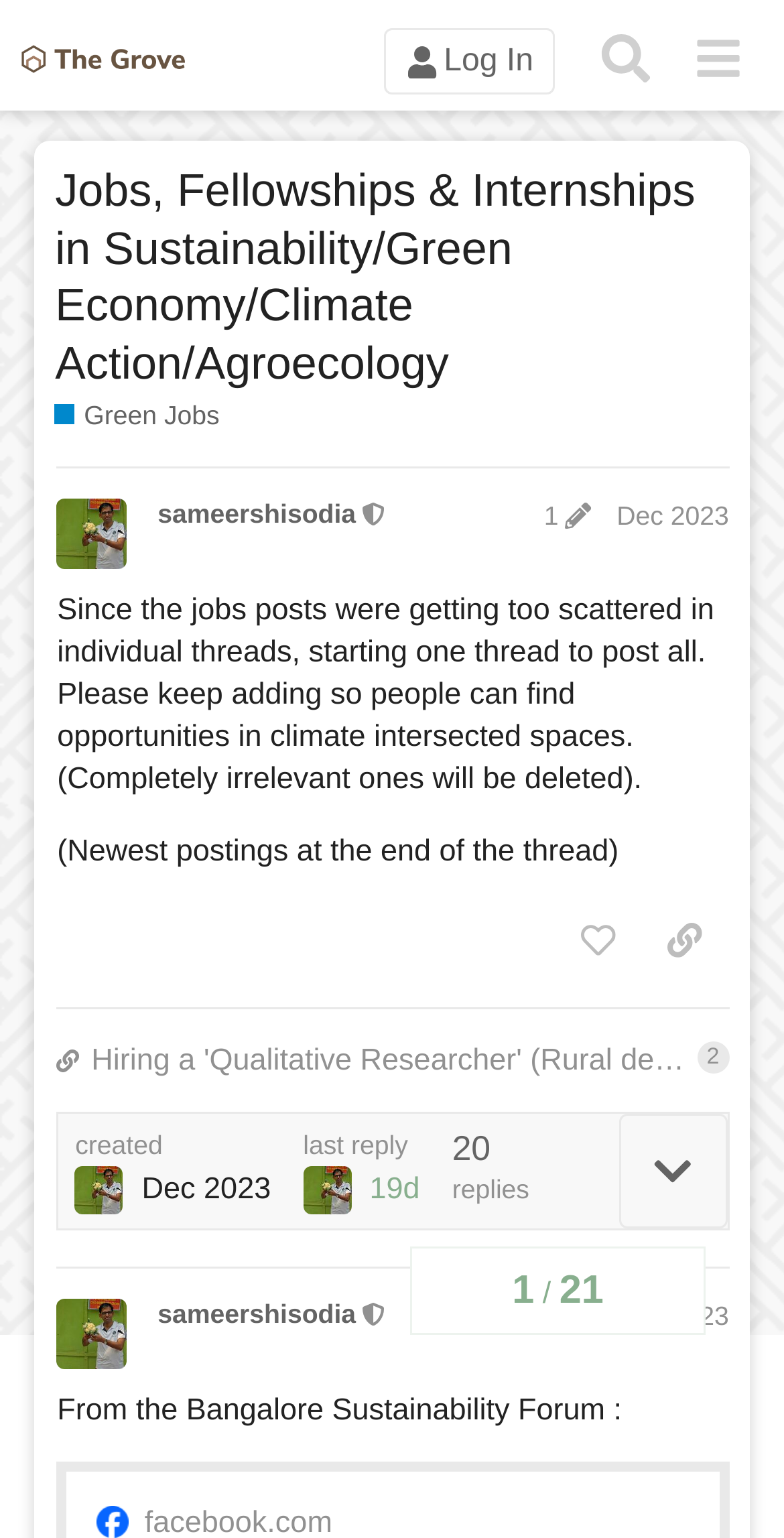What is the headline of the webpage?

Jobs, Fellowships & Internships in Sustainability/Green Economy/Climate Action/Agroecology